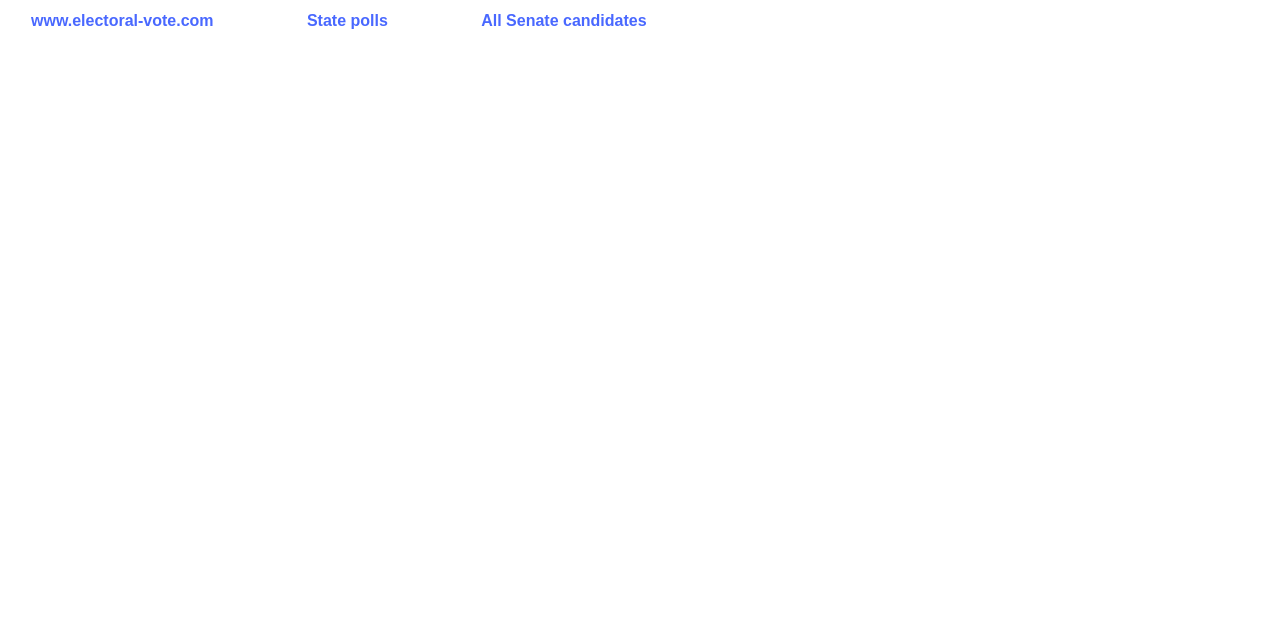Identify the bounding box for the described UI element: "All Senate candidates".

[0.376, 0.019, 0.505, 0.045]